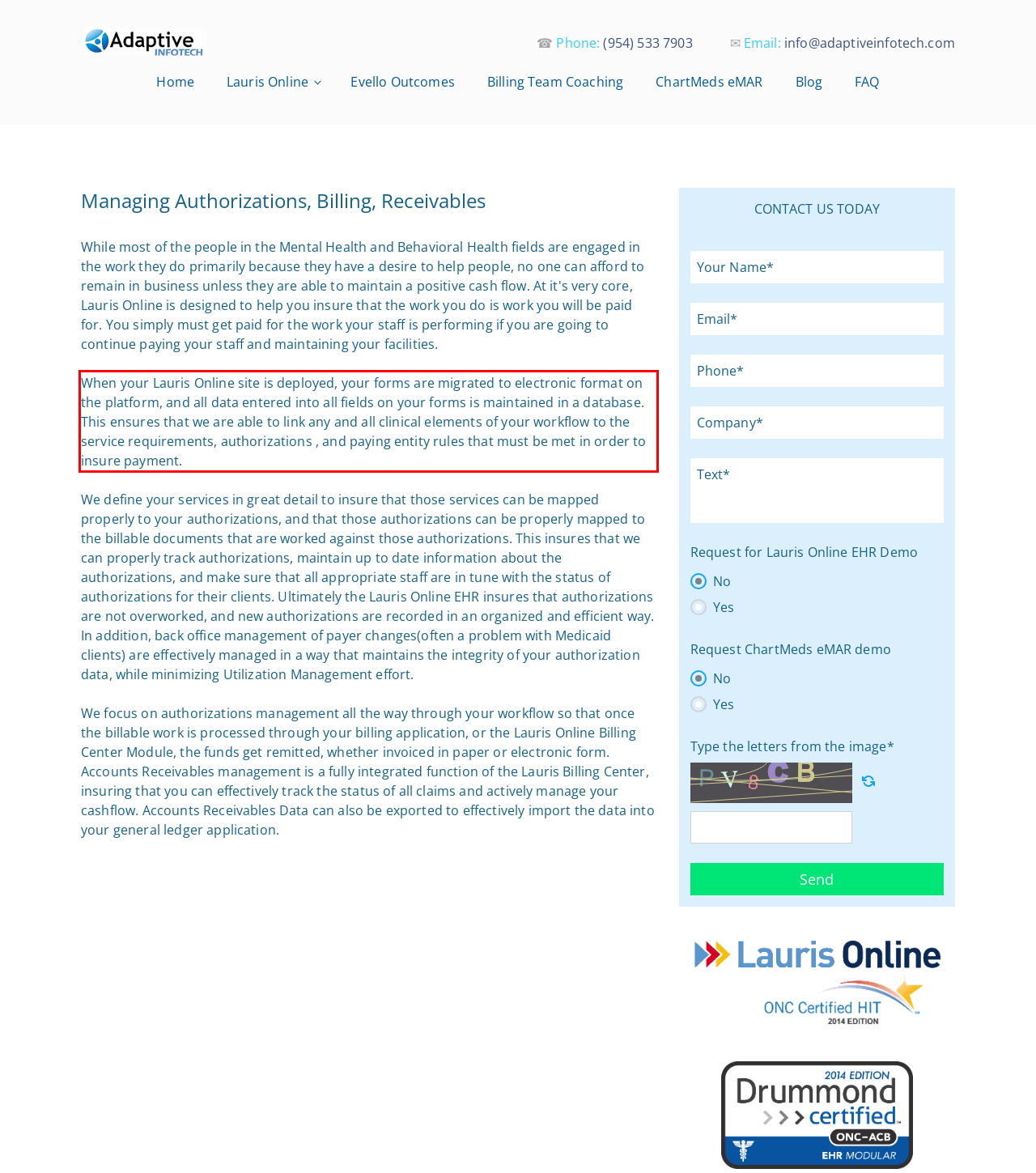Identify and transcribe the text content enclosed by the red bounding box in the given screenshot.

When your Lauris Online site is deployed, your forms are migrated to electronic format on the platform, and all data entered into all fields on your forms is maintained in a database. This ensures that we are able to link any and all clinical elements of your workflow to the service requirements, authorizations , and paying entity rules that must be met in order to insure payment.